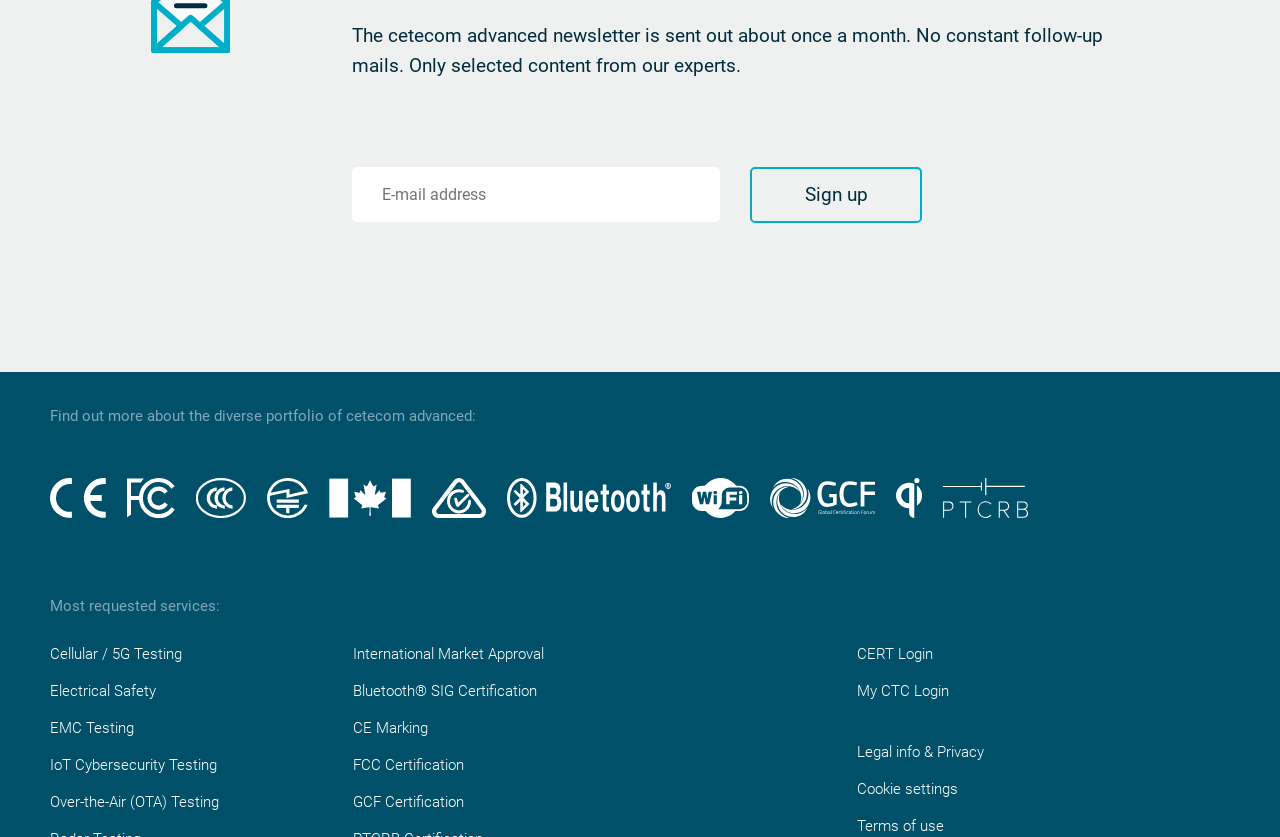Could you specify the bounding box coordinates for the clickable section to complete the following instruction: "Learn more about CE"?

[0.039, 0.519, 0.083, 0.542]